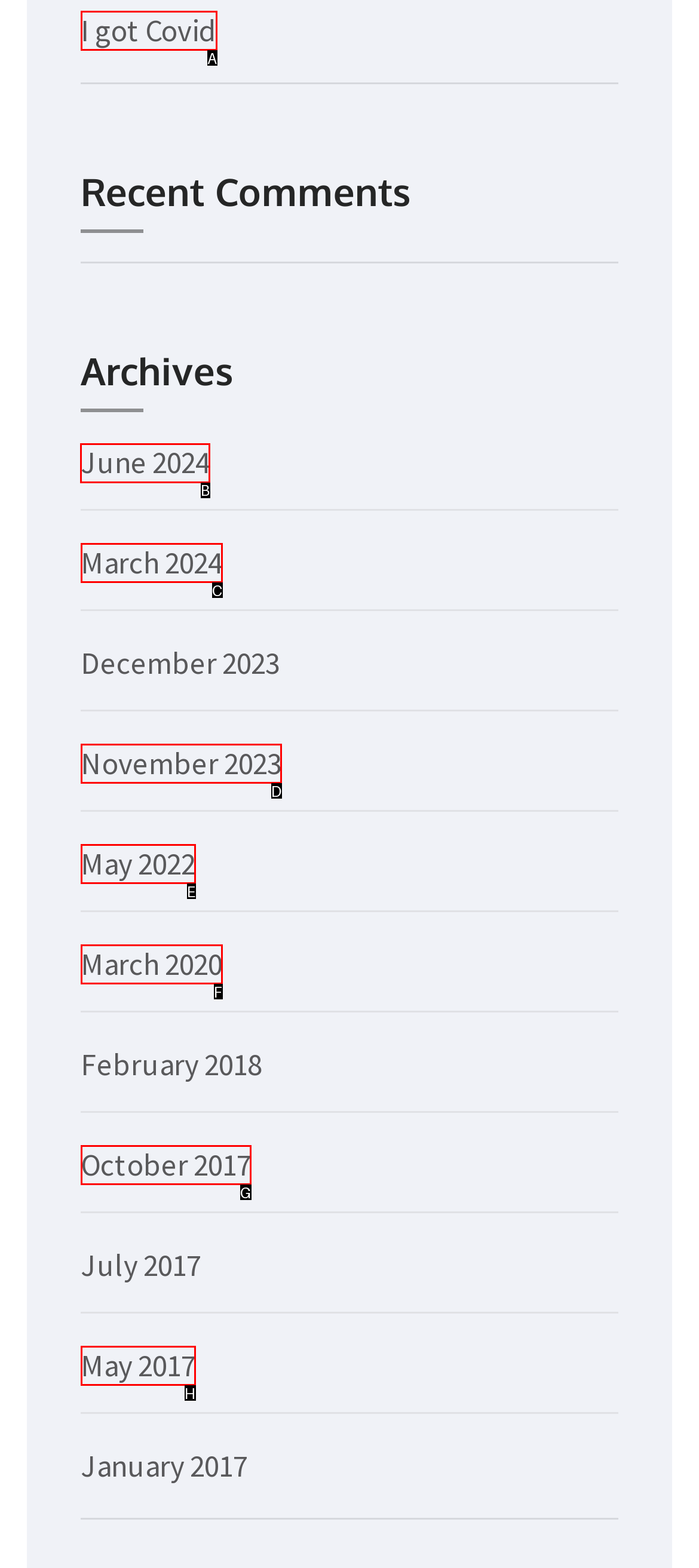Tell me which one HTML element I should click to complete the following task: go to June 2024 archives Answer with the option's letter from the given choices directly.

B